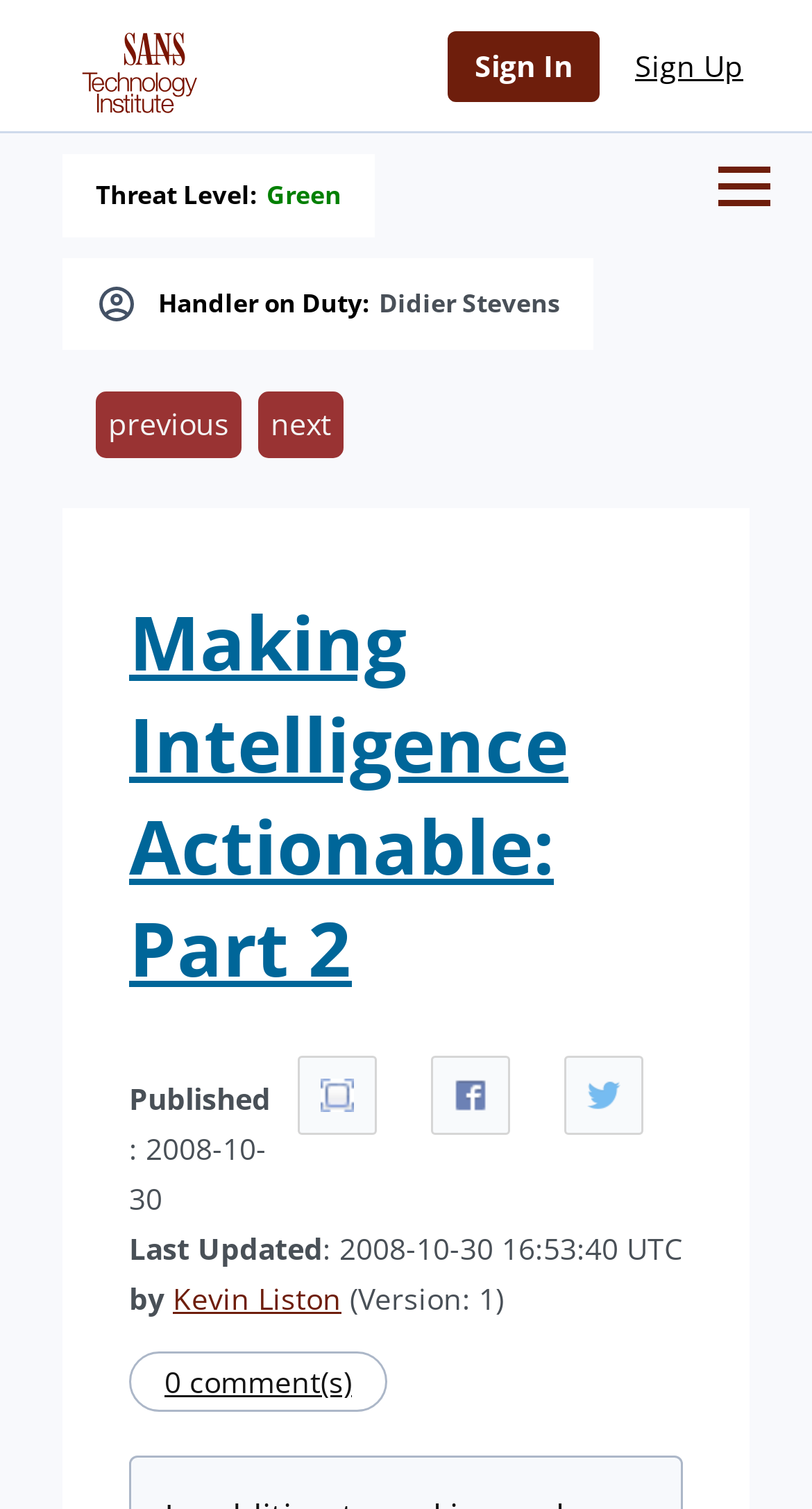Answer briefly with one word or phrase:
How many comments are there on this article?

0